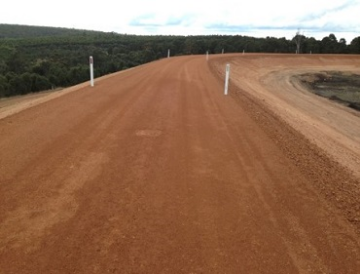From the image, can you give a detailed response to the question below:
What type of day is depicted in the image?

The caption describes the sky as partly cloudy, with a gentle light illuminating the scene, indicating a calm day, which suggests a peaceful and serene atmosphere.